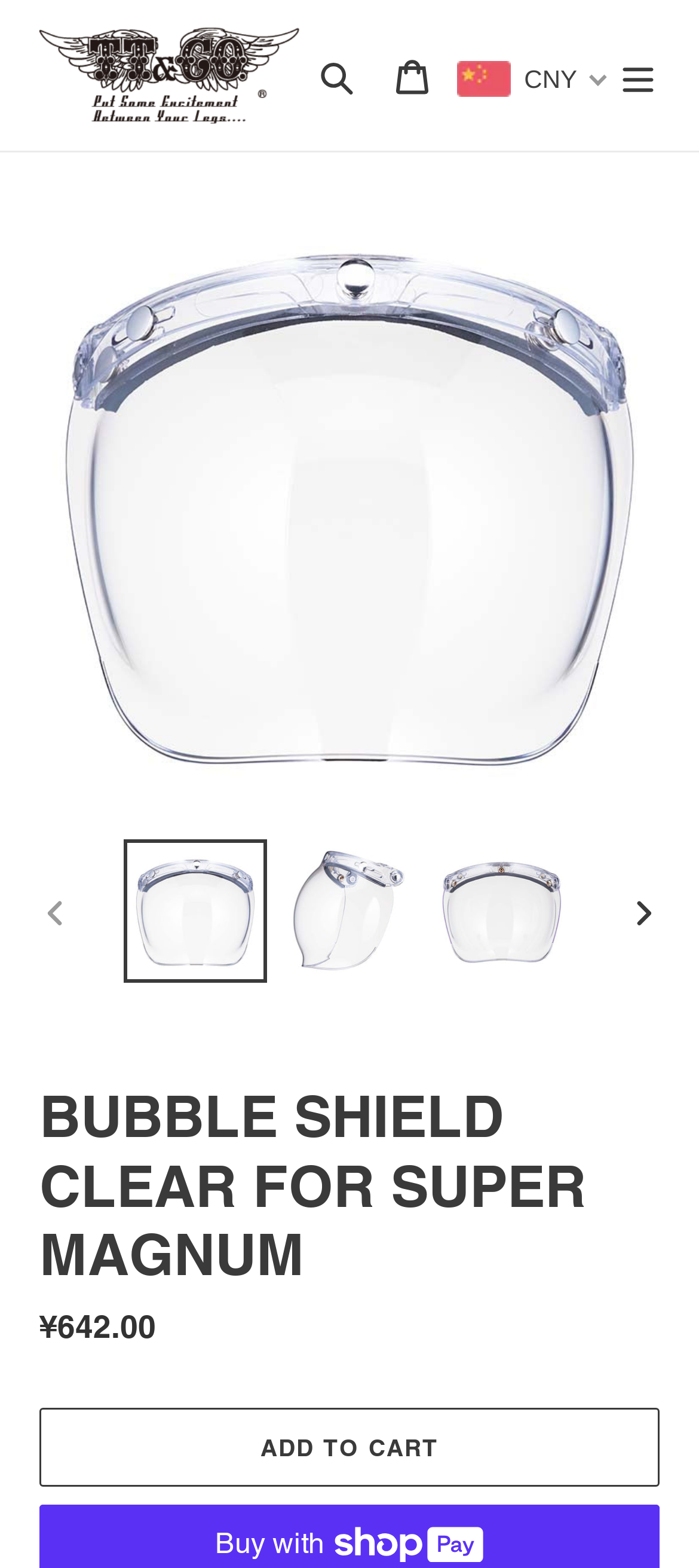Provide a short, one-word or phrase answer to the question below:
How many images are there on the product page?

5